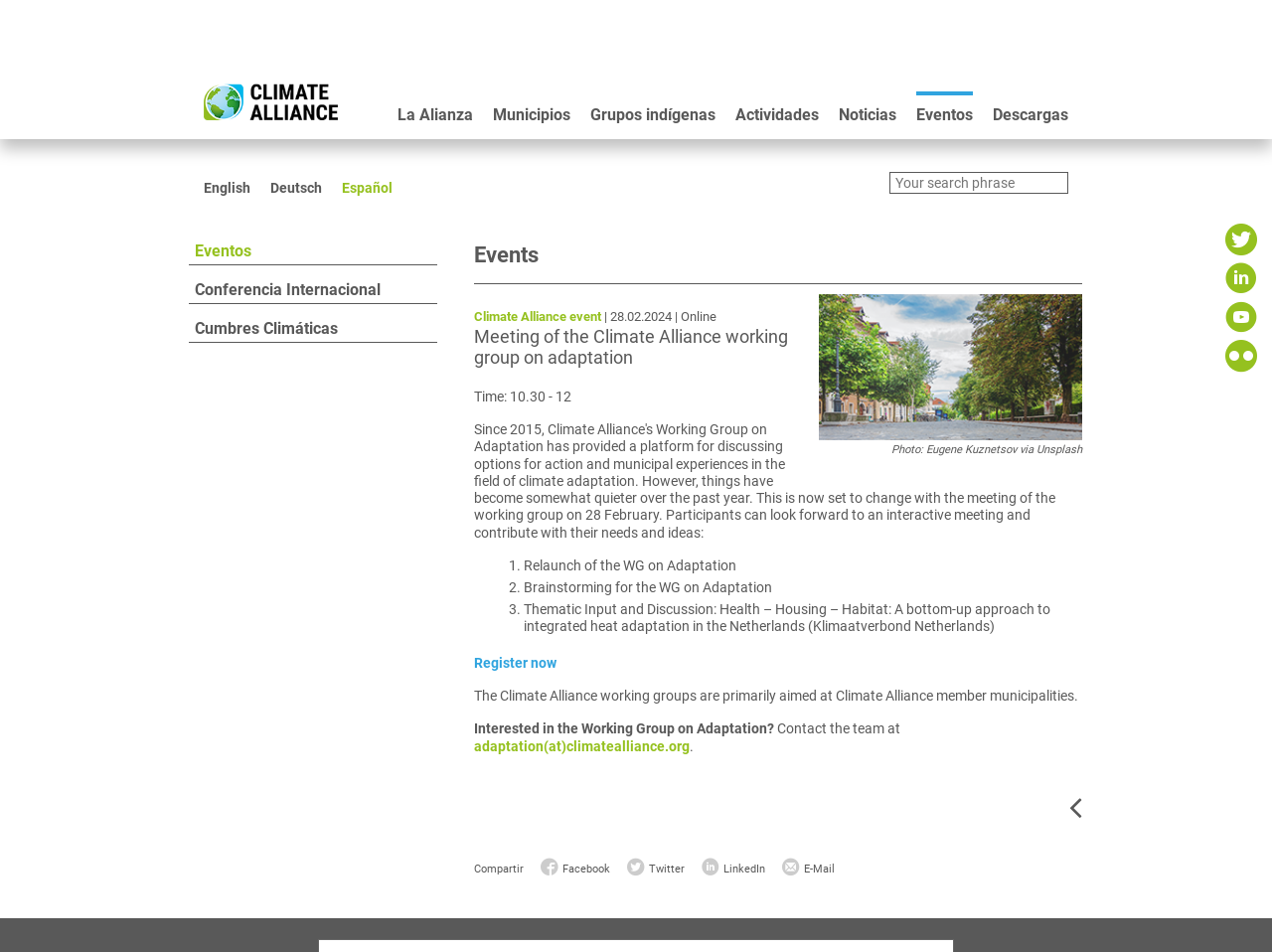Identify the bounding box coordinates of the clickable section necessary to follow the following instruction: "Leave a comment". The coordinates should be presented as four float numbers from 0 to 1, i.e., [left, top, right, bottom].

None